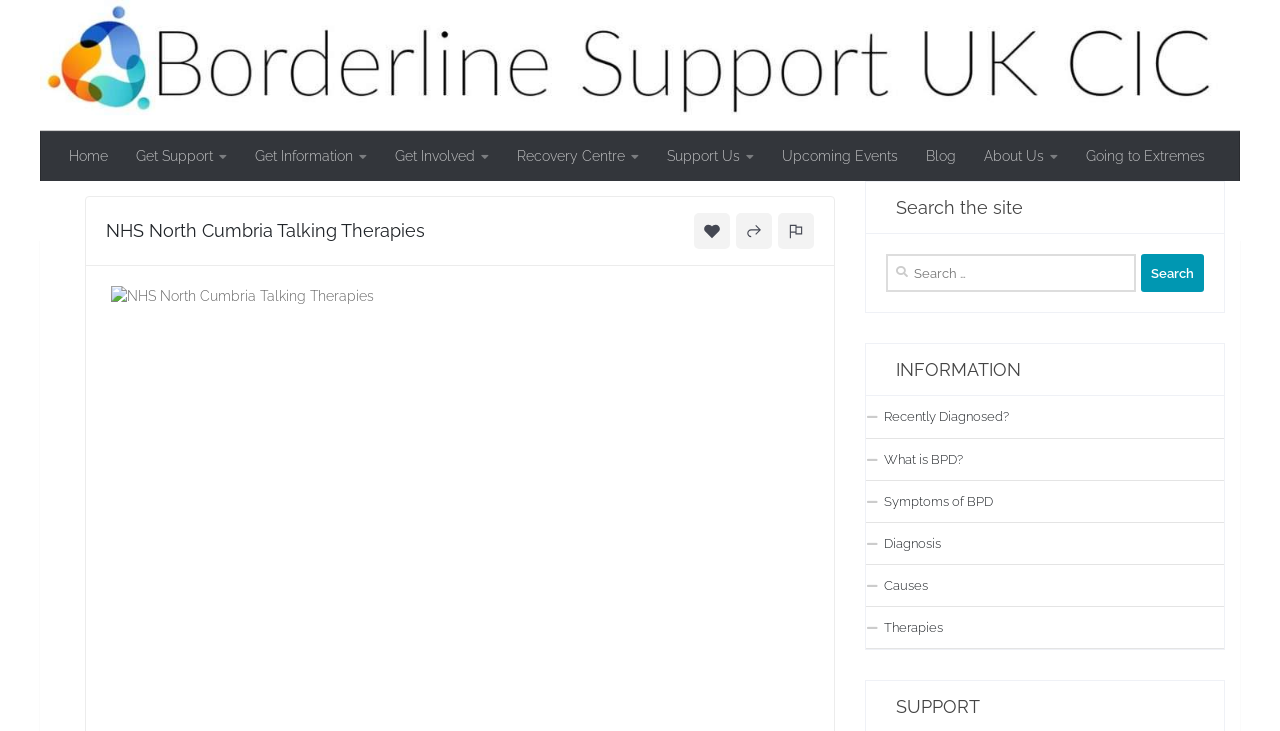Locate the bounding box coordinates of the clickable region necessary to complete the following instruction: "Go to Home". Provide the coordinates in the format of four float numbers between 0 and 1, i.e., [left, top, right, bottom].

[0.043, 0.179, 0.095, 0.248]